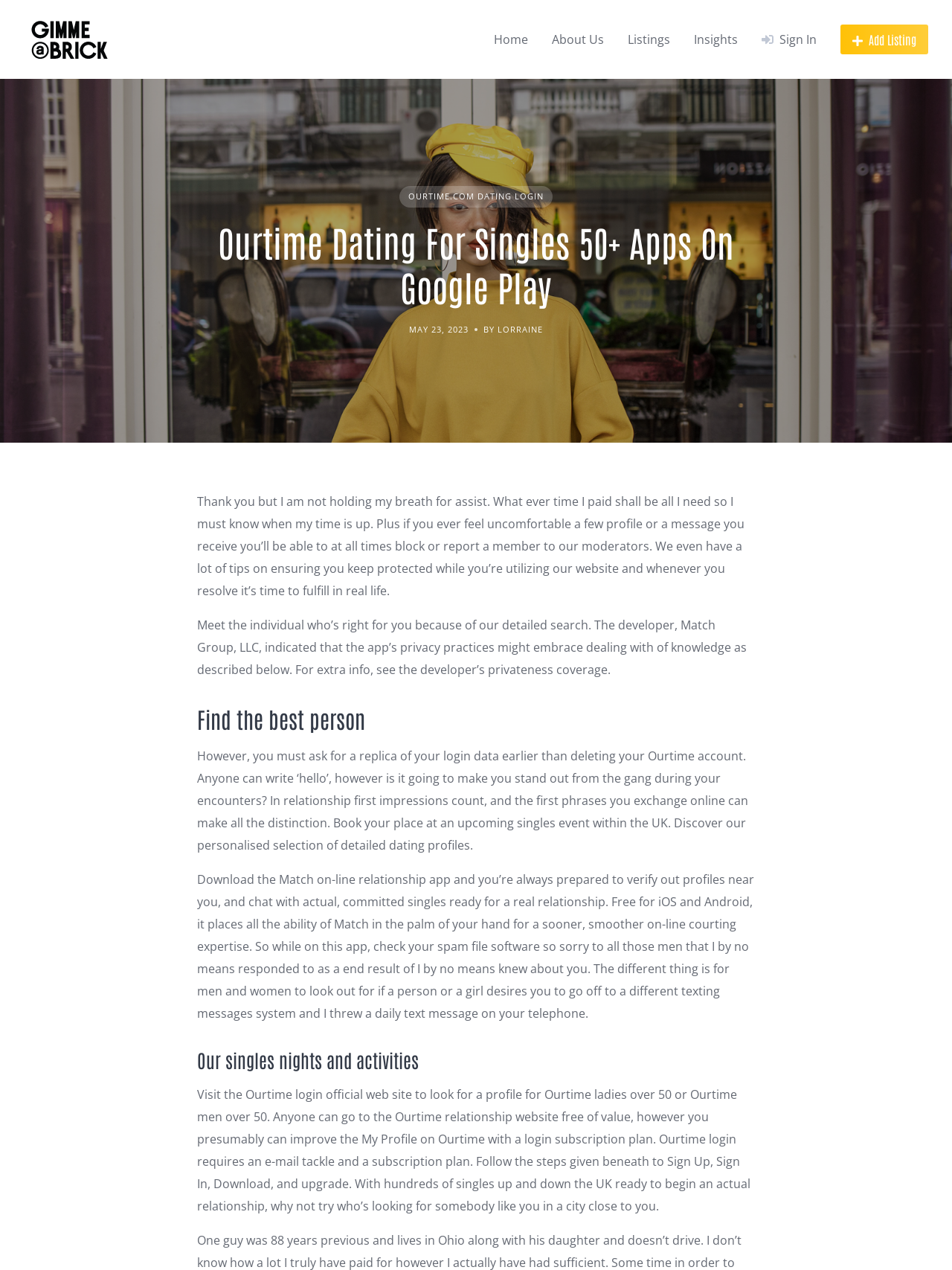Offer a thorough description of the webpage.

This webpage is about Ourtime, a dating platform for singles over 50. At the top left corner, there is a link to "Gimme A Brick" accompanied by an image with the same name. On the top right corner, there are several links to navigate through the website, including "Home", "About Us", "Listings", "Insights", and a "Sign In" button with an icon. Next to the "Sign In" button, there is a "Add Listing" button.

Below the navigation links, there is a prominent link to "OURTIME.COM DATING LOGIN" and a heading that reads "Ourtime Dating For Singles 50+ Apps On Google Play". Underneath the heading, there is a time stamp indicating "MAY 23, 2023" and the author's name "LORRAINE".

The main content of the webpage is divided into sections. The first section starts with a paragraph of text discussing the importance of knowing when one's time is up on the platform and how to block or report suspicious profiles. The second section describes the detailed search feature of the platform, which allows users to find the right person for them.

The third section is headed "Find the best person" and provides tips on how to make a good first impression online. It also mentions the option to book a place at an upcoming singles event in the UK. The fourth section describes the Match online dating app, which allows users to check out profiles and chat with singles near them.

The fifth section is headed "Our singles nights and activities" and provides information on how to visit the Ourtime login official website to search for profiles of singles over 50. It also explains how to sign up, sign in, download, and upgrade one's profile on the platform.